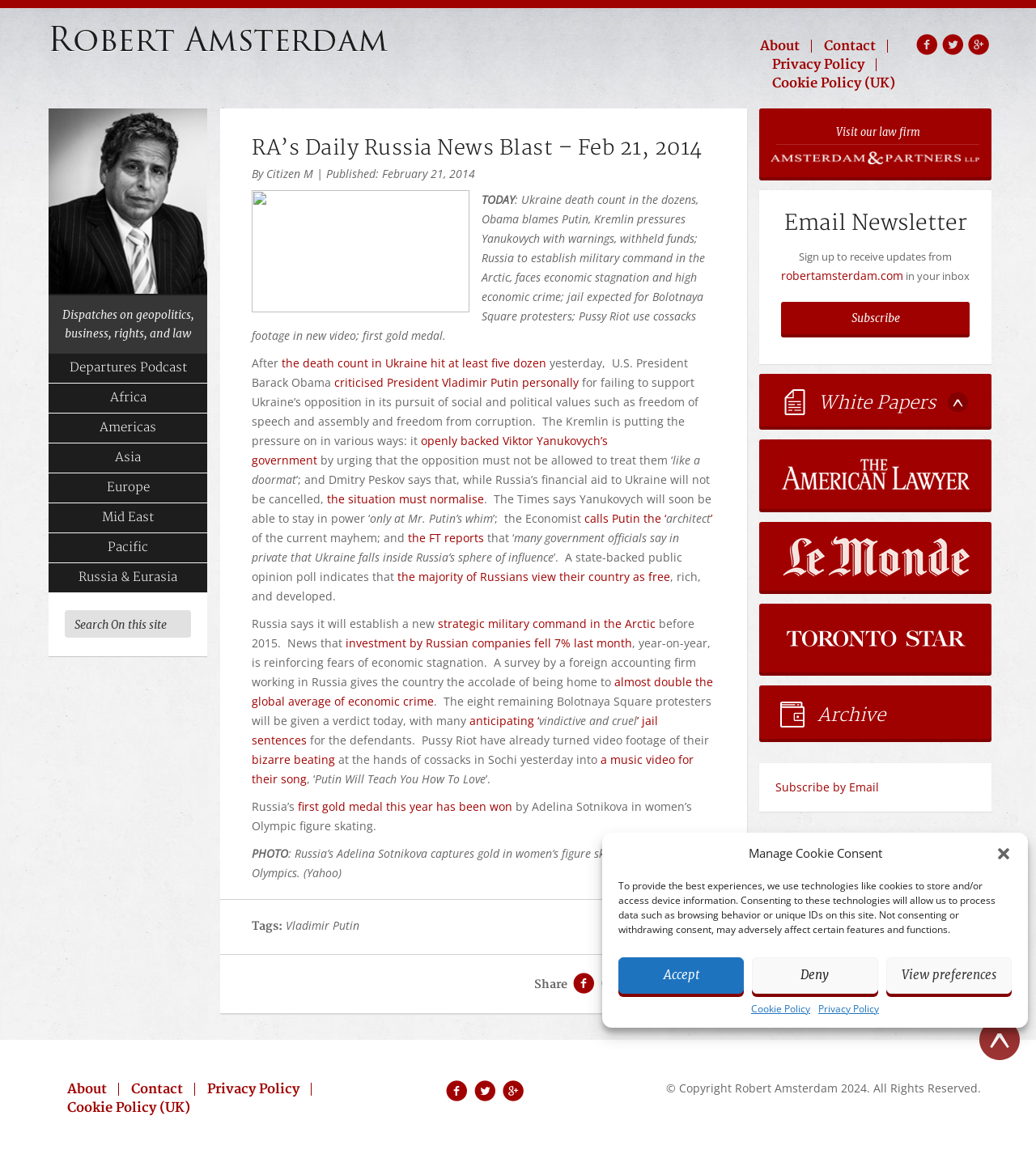What is the purpose of the search box?
Refer to the image and provide a one-word or short phrase answer.

To search on this site